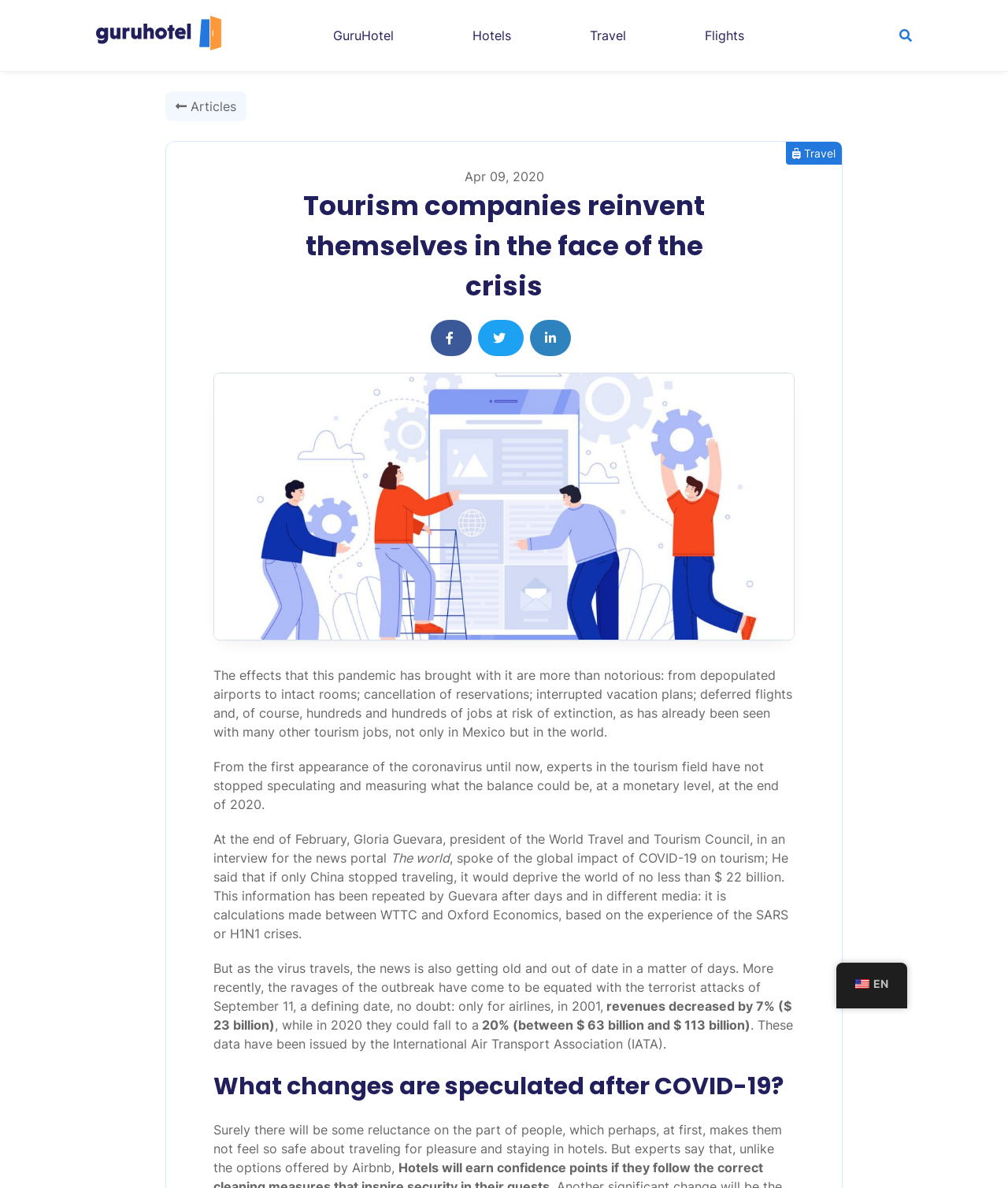Utilize the details in the image to give a detailed response to the question: What is the estimated revenue decrease for airlines in 2020?

The estimated revenue decrease for airlines in 2020 can be found in the static text element that mentions the data issued by the International Air Transport Association (IATA). The data states that revenues could fall by 20% (between $63 billion and $113 billion).